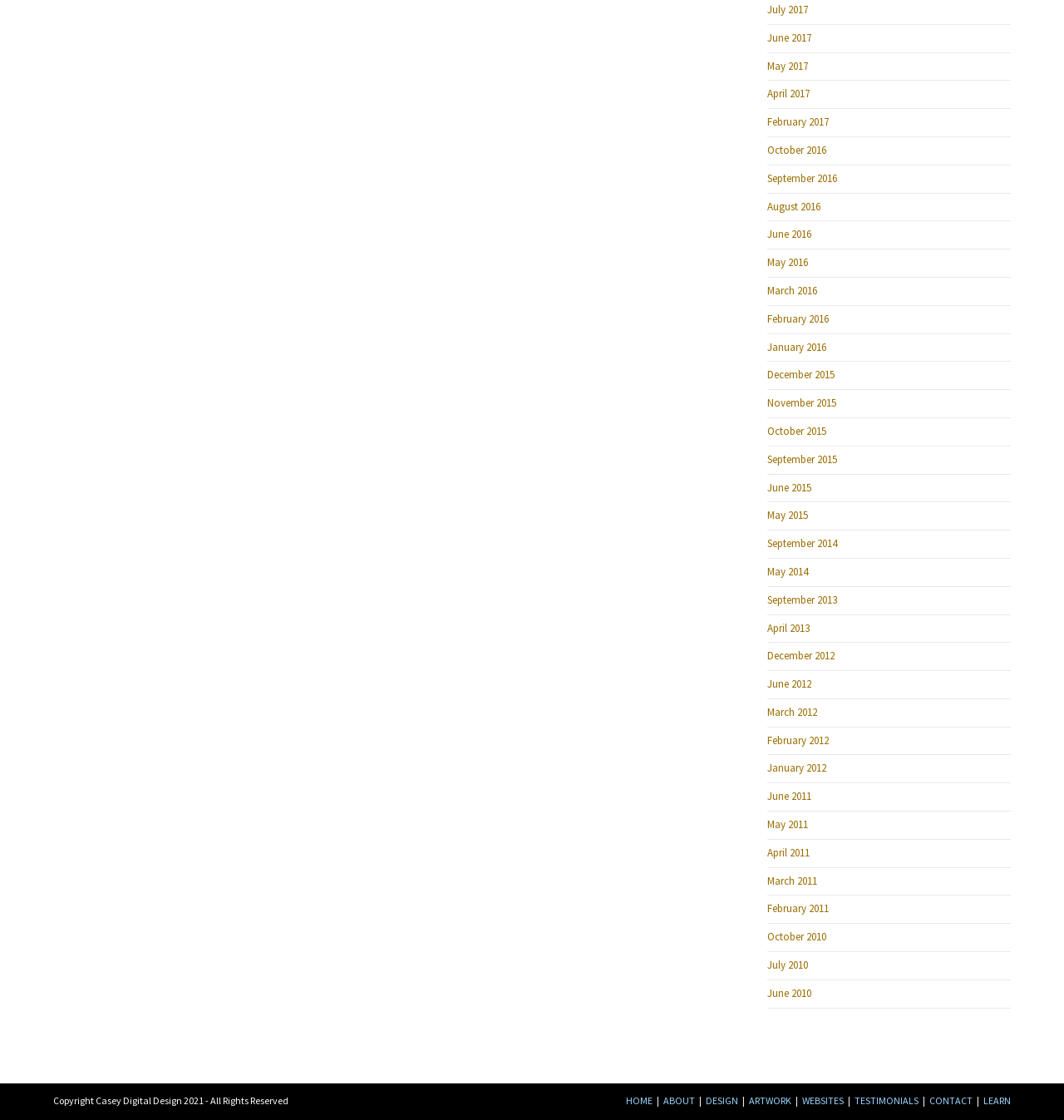Please identify the bounding box coordinates of the element's region that should be clicked to execute the following instruction: "go to CONTACT". The bounding box coordinates must be four float numbers between 0 and 1, i.e., [left, top, right, bottom].

[0.873, 0.977, 0.914, 0.988]